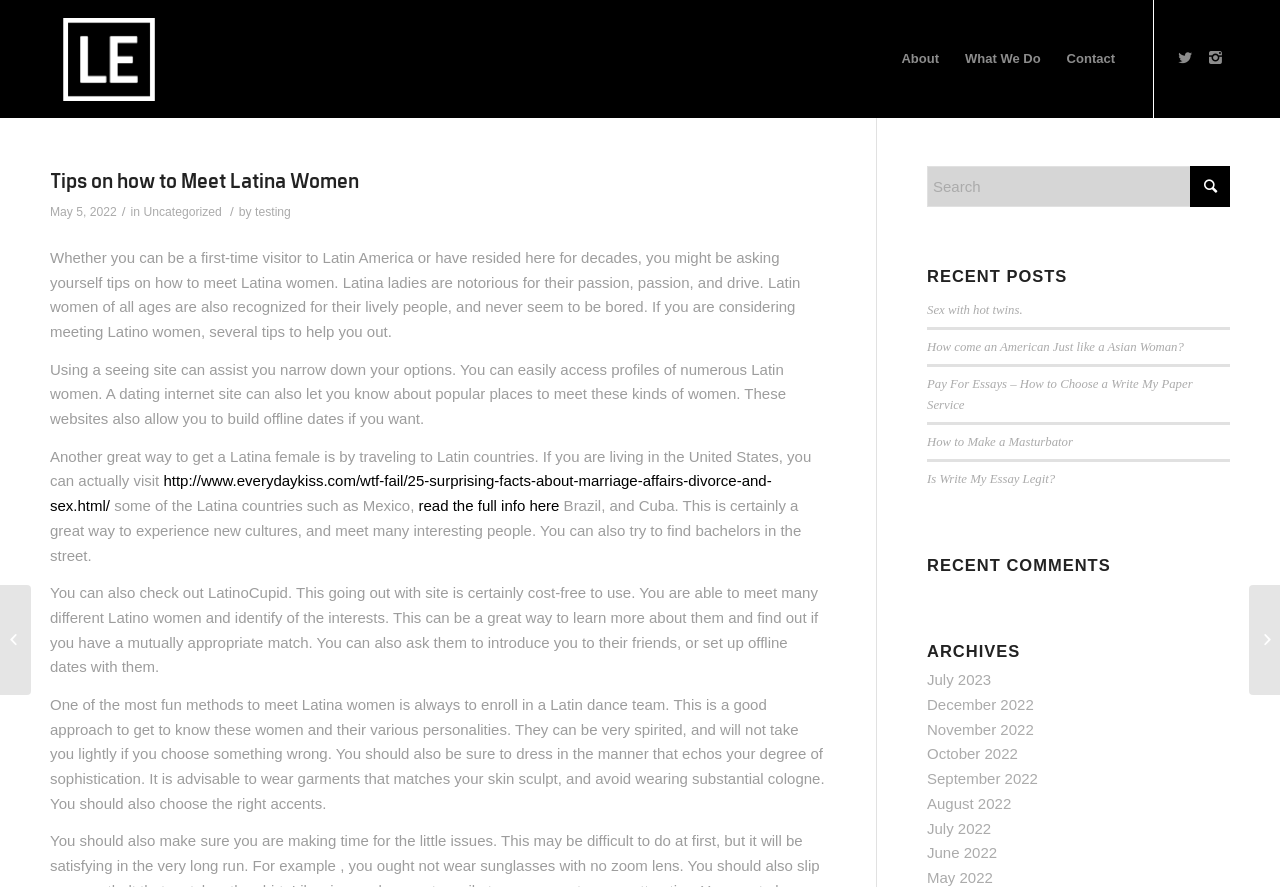From the details in the image, provide a thorough response to the question: What is the name of the dating site mentioned in the article?

The article mentions LatinoCupid as a dating site that can be used to meet Latina women. This site is mentioned as a cost-free option to meet different Latino women and find out if there is a mutually suitable match.